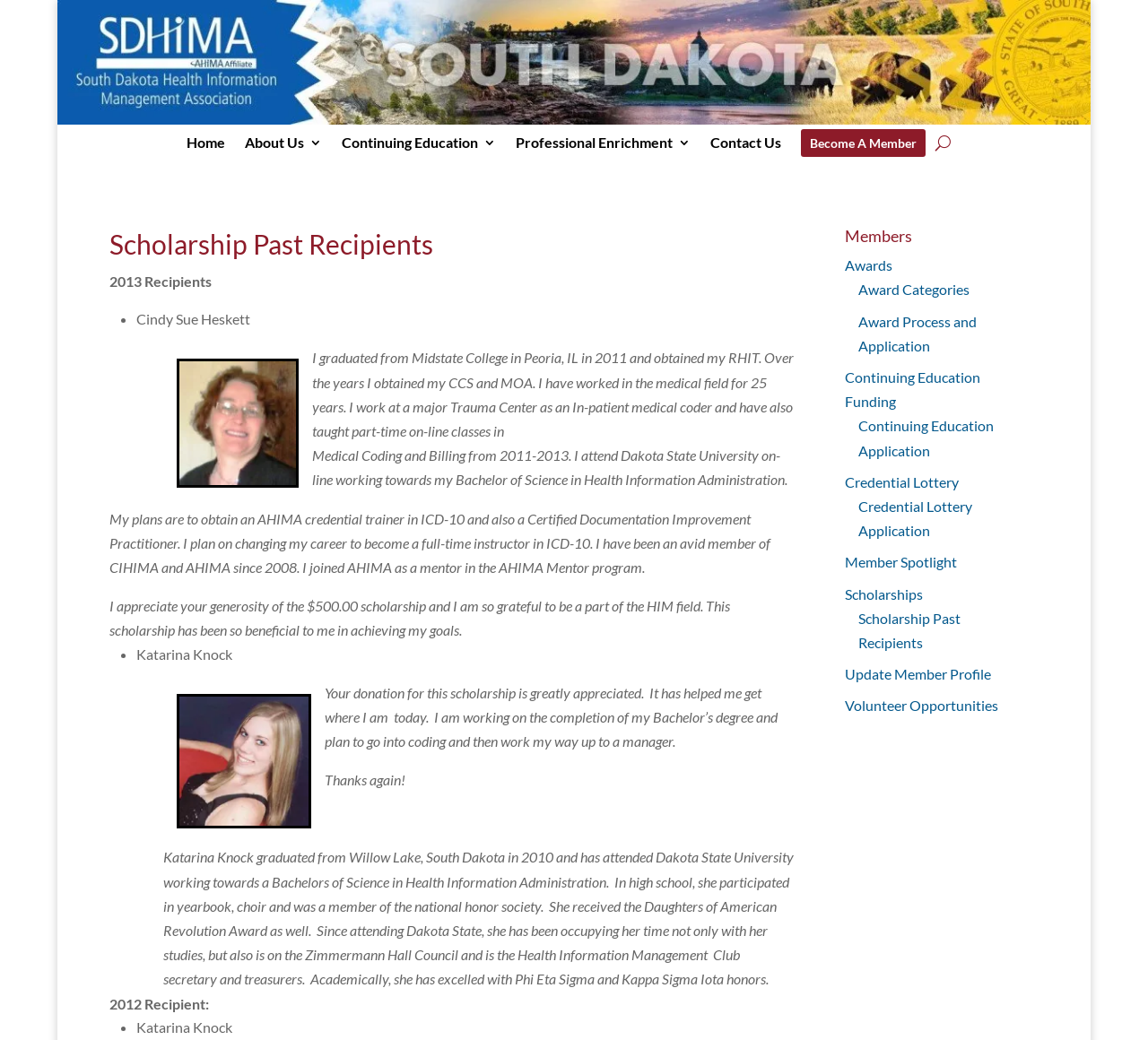Can you pinpoint the bounding box coordinates for the clickable element required for this instruction: "Become A Member"? The coordinates should be four float numbers between 0 and 1, i.e., [left, top, right, bottom].

[0.698, 0.131, 0.807, 0.151]